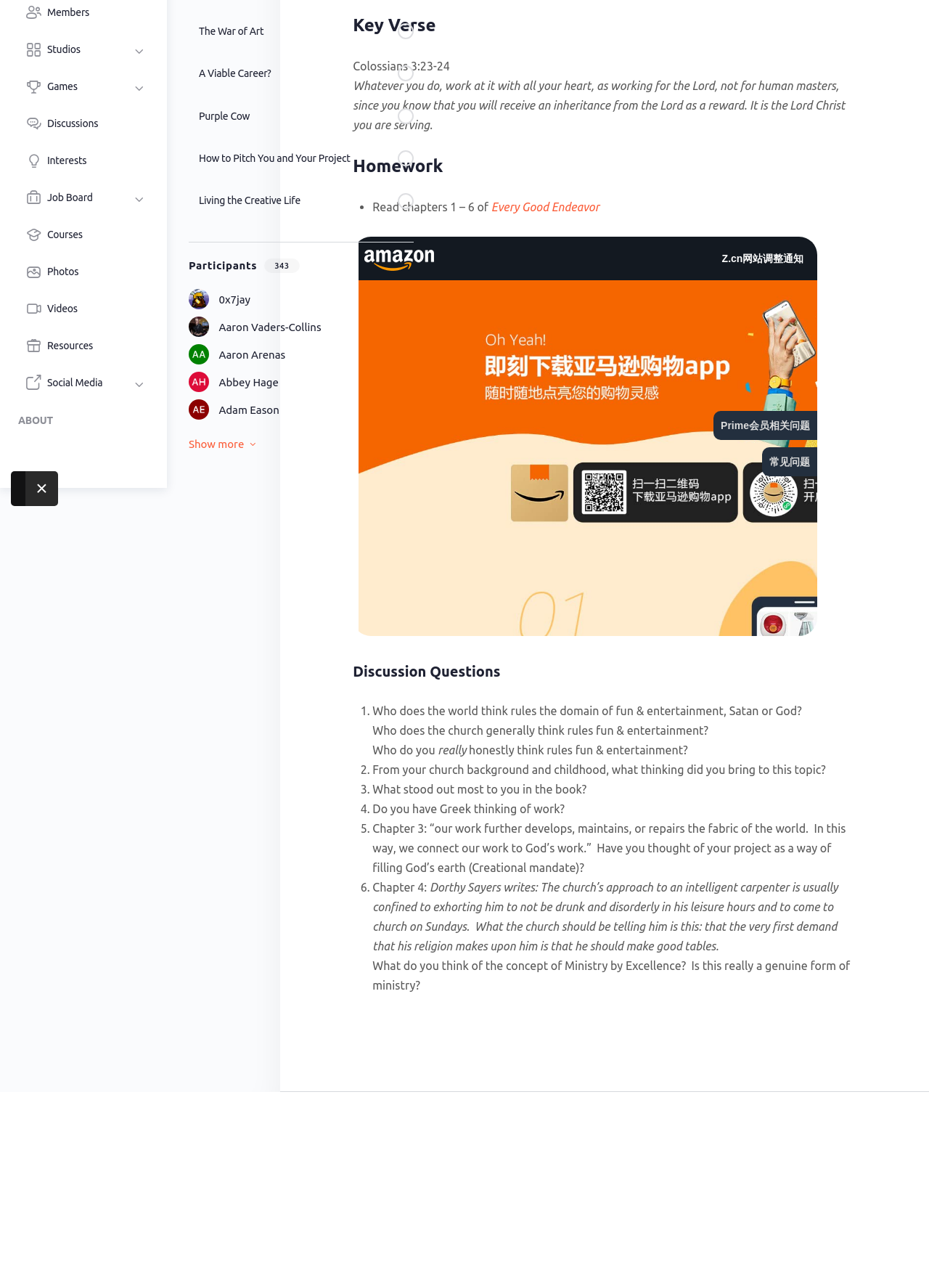Given the description "0x7jay", provide the bounding box coordinates of the corresponding UI element.

[0.203, 0.224, 0.269, 0.24]